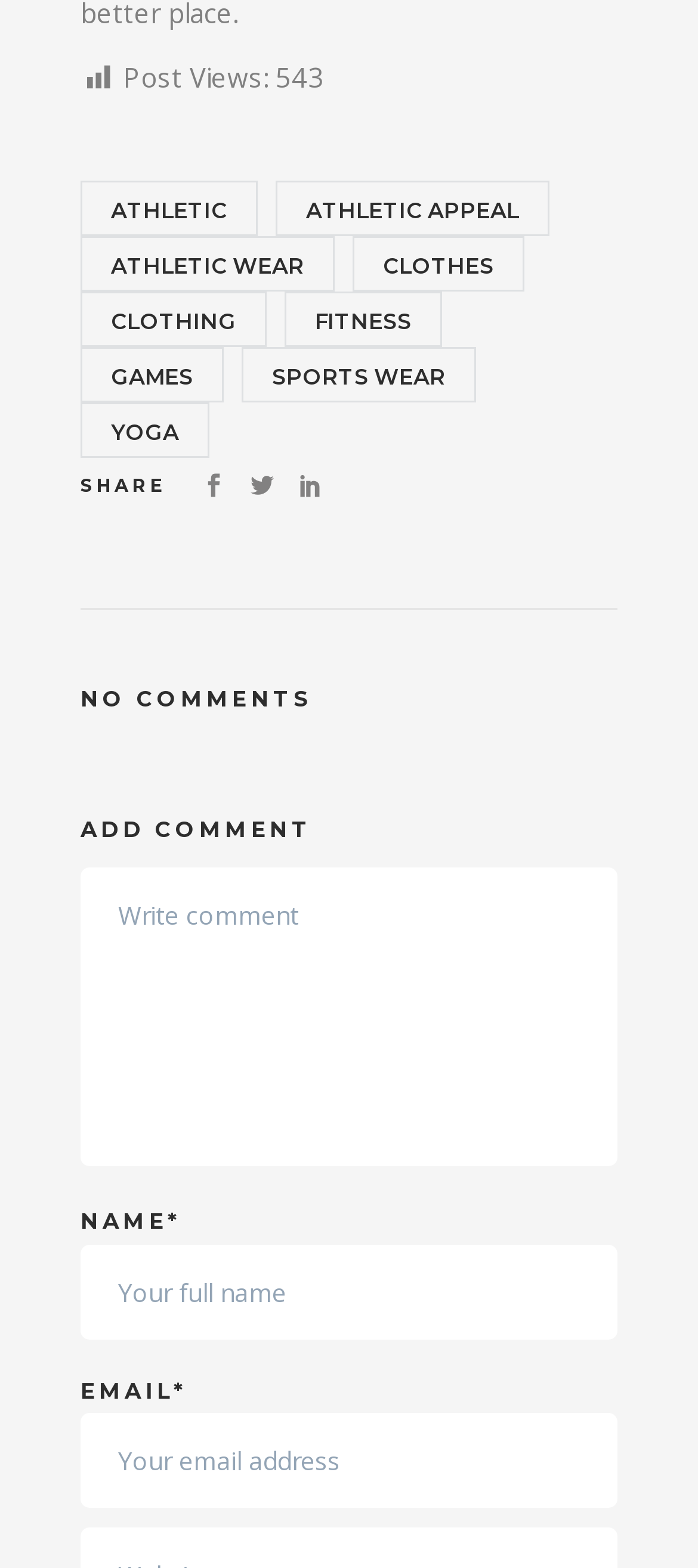What is the status of the comment section?
Look at the screenshot and give a one-word or phrase answer.

No comments